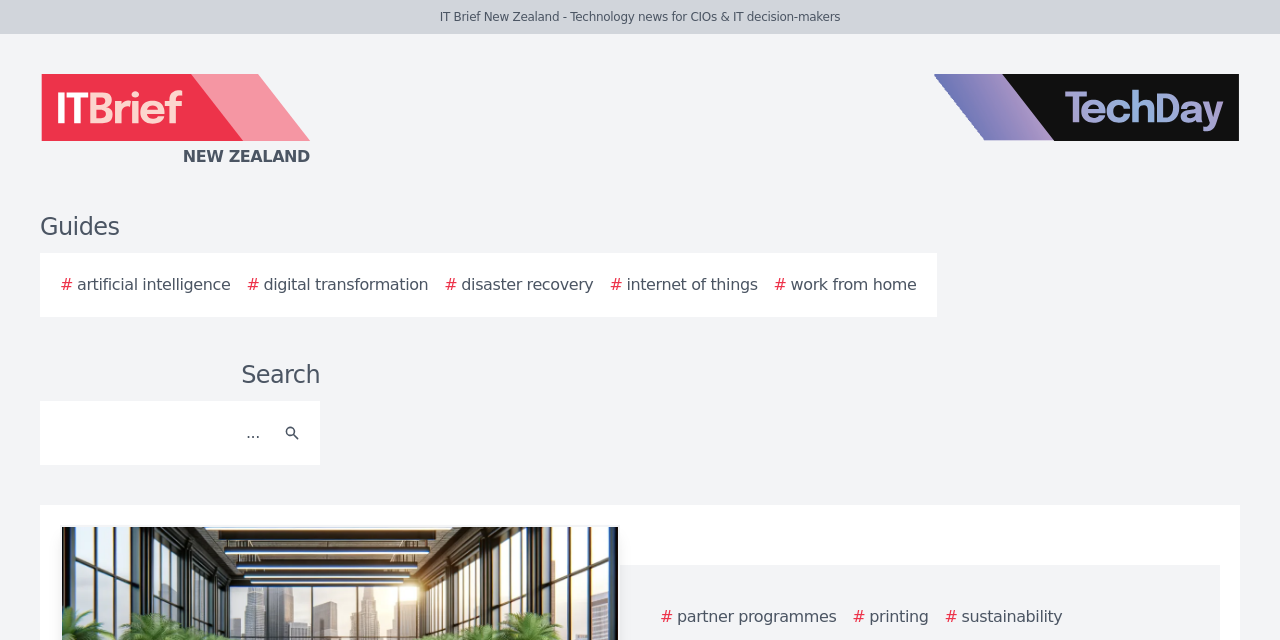Please identify and generate the text content of the webpage's main heading.

Epson unveils new WorkForce Pro printers with high-capacity ink packs